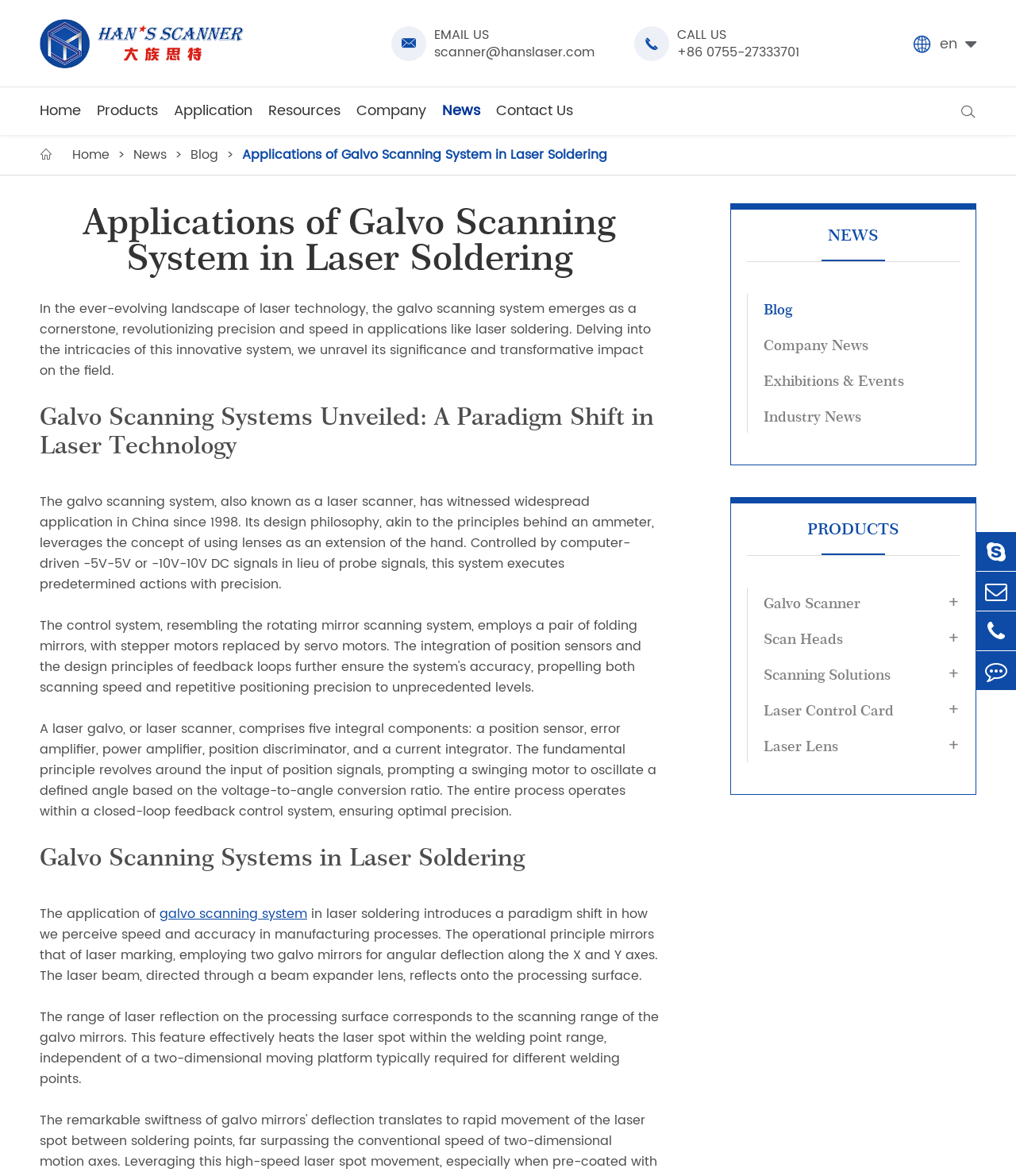What are the five integral components of a laser galvo?
Provide a detailed and extensive answer to the question.

The components of a laser galvo are listed in the paragraph that explains the fundamental principle of the galvo scanning system, which states that it 'comprises five integral components: a position sensor, error amplifier, power amplifier, position discriminator, and a current integrator'.